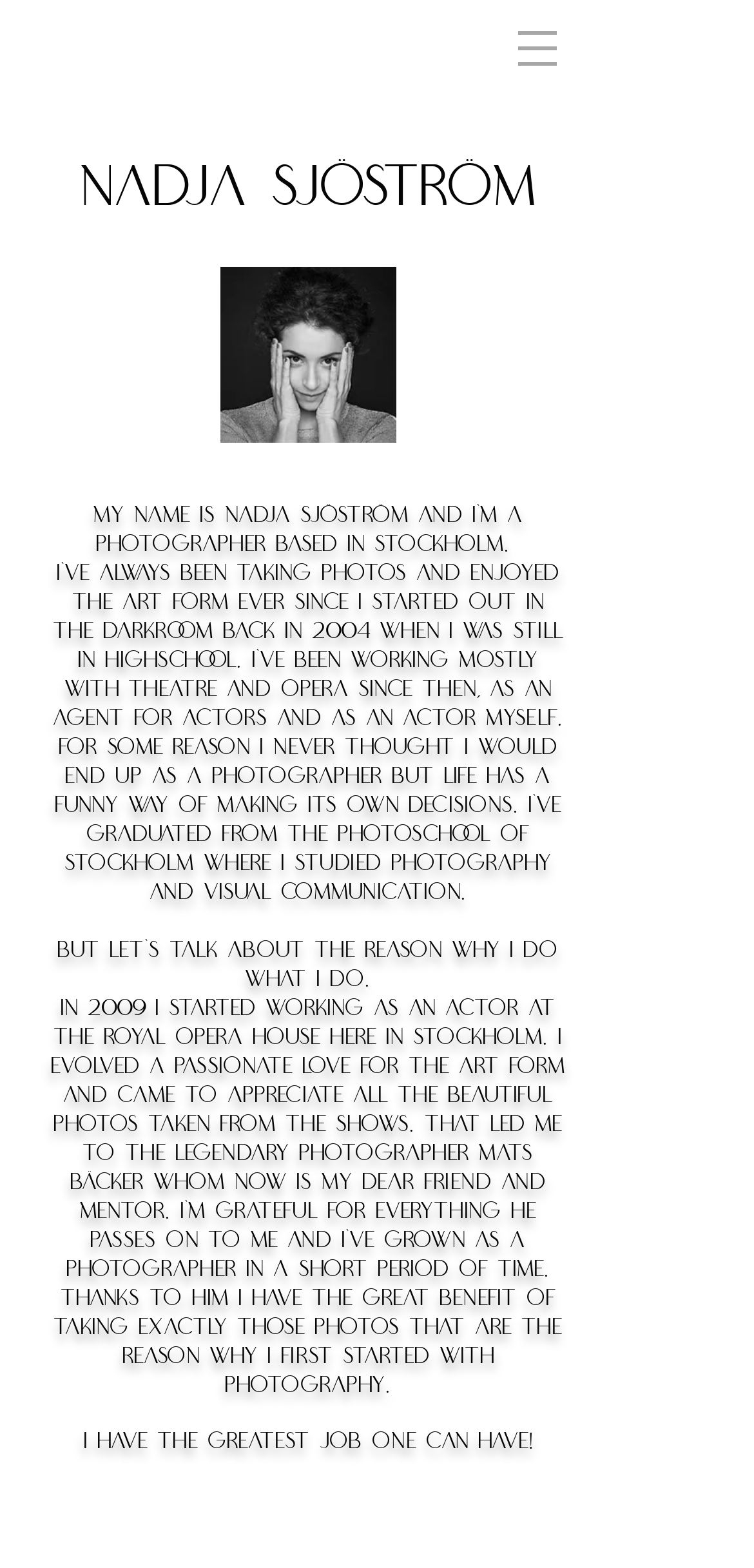Respond to the question with just a single word or phrase: 
Is the text 'I have the greatest job one can have!' a heading?

No